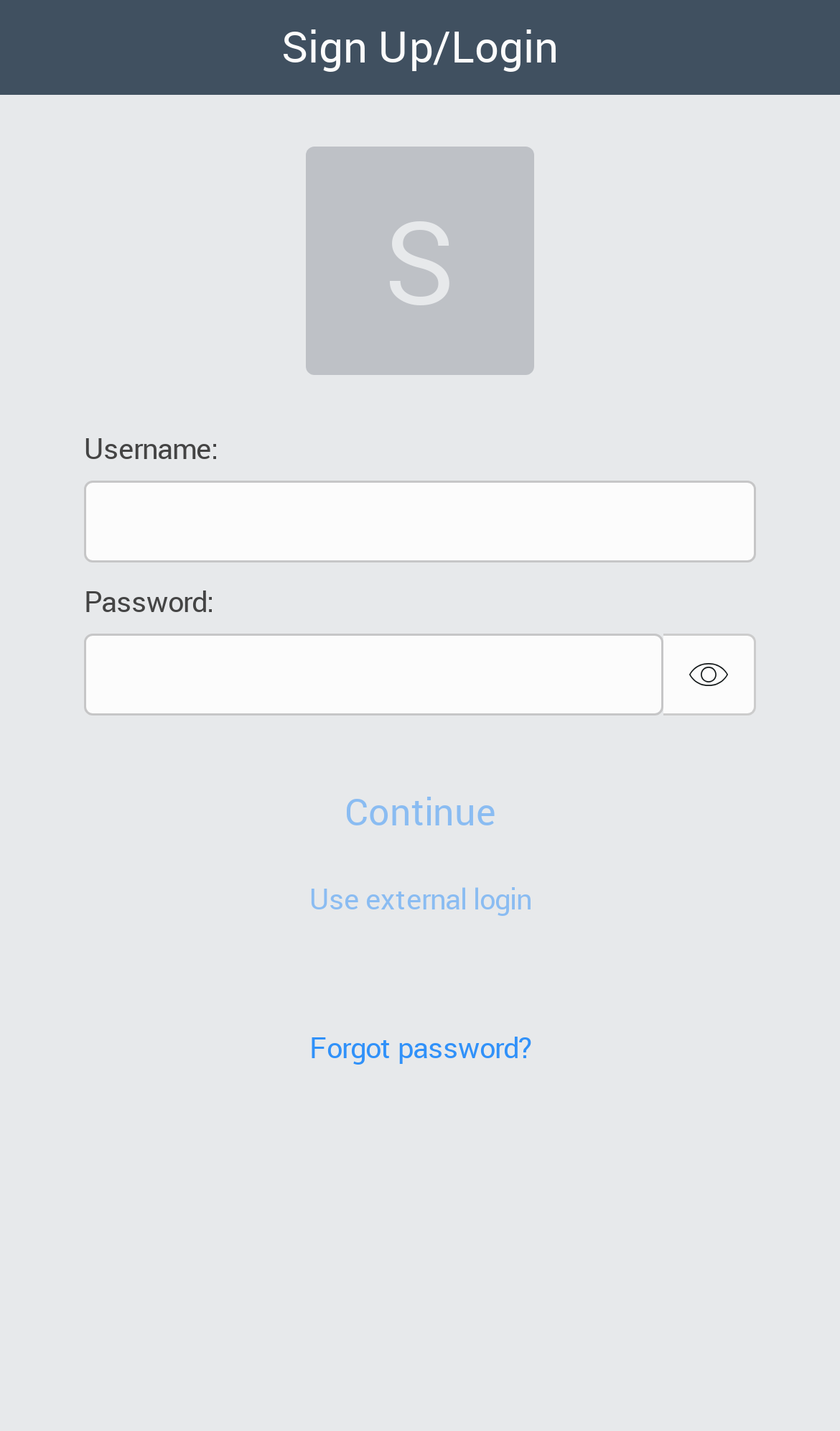Given the element description value="Next", specify the bounding box coordinates of the corresponding UI element in the format (top-left x, top-left y, bottom-right x, bottom-right y). All values must be between 0 and 1.

None